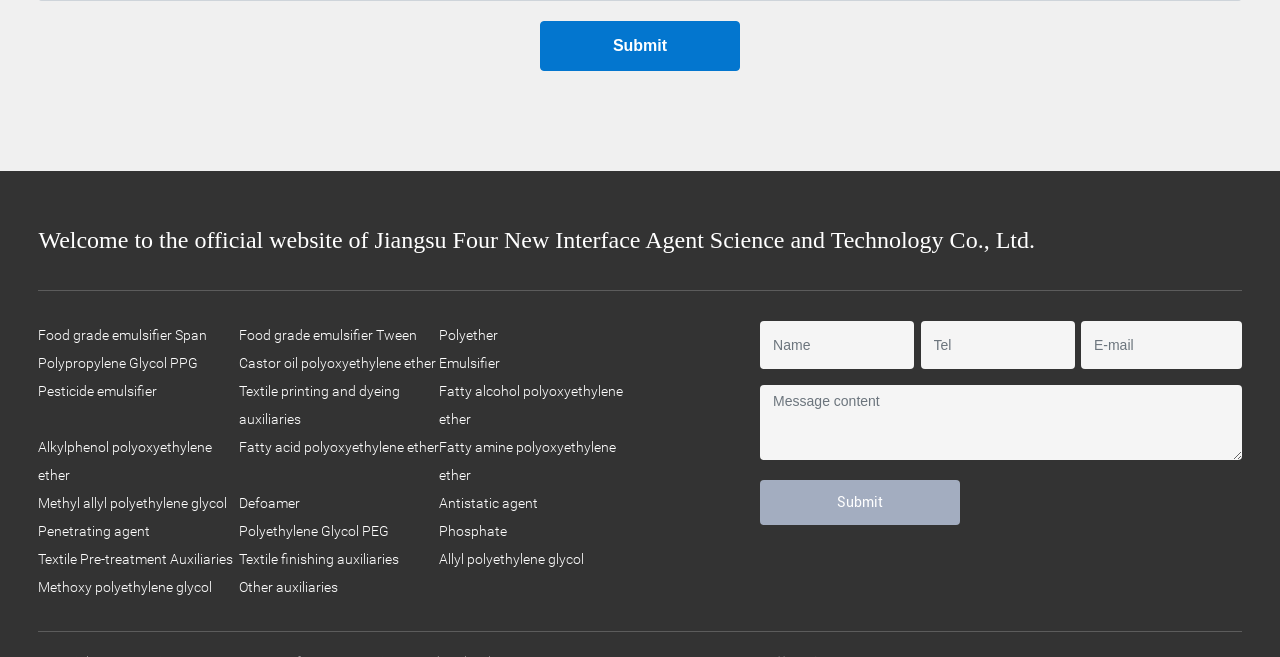What type of products does the company offer?
Using the image, answer in one word or phrase.

Chemical products